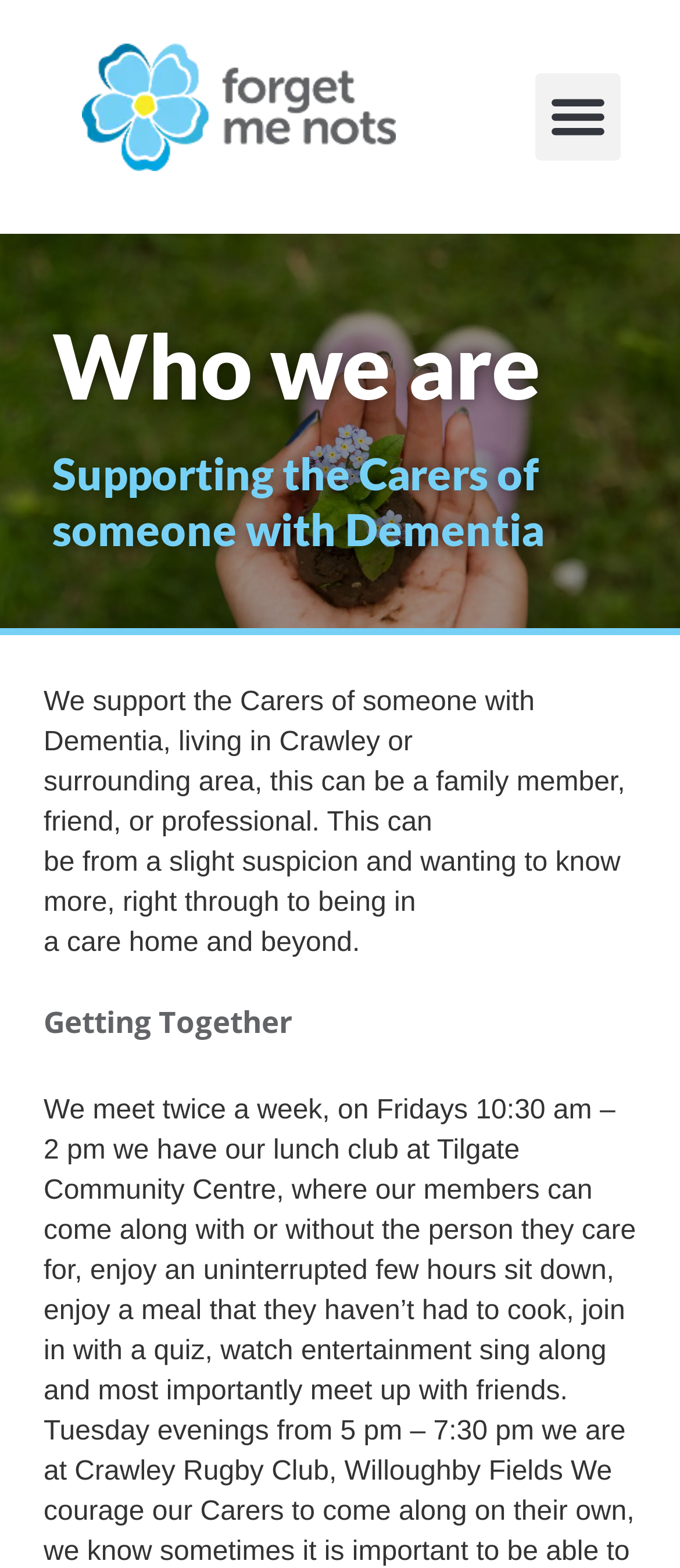Locate the bounding box coordinates of the UI element described by: "alt="Forget Me Not Club"". The bounding box coordinates should consist of four float numbers between 0 and 1, i.e., [left, top, right, bottom].

[0.094, 0.028, 0.606, 0.109]